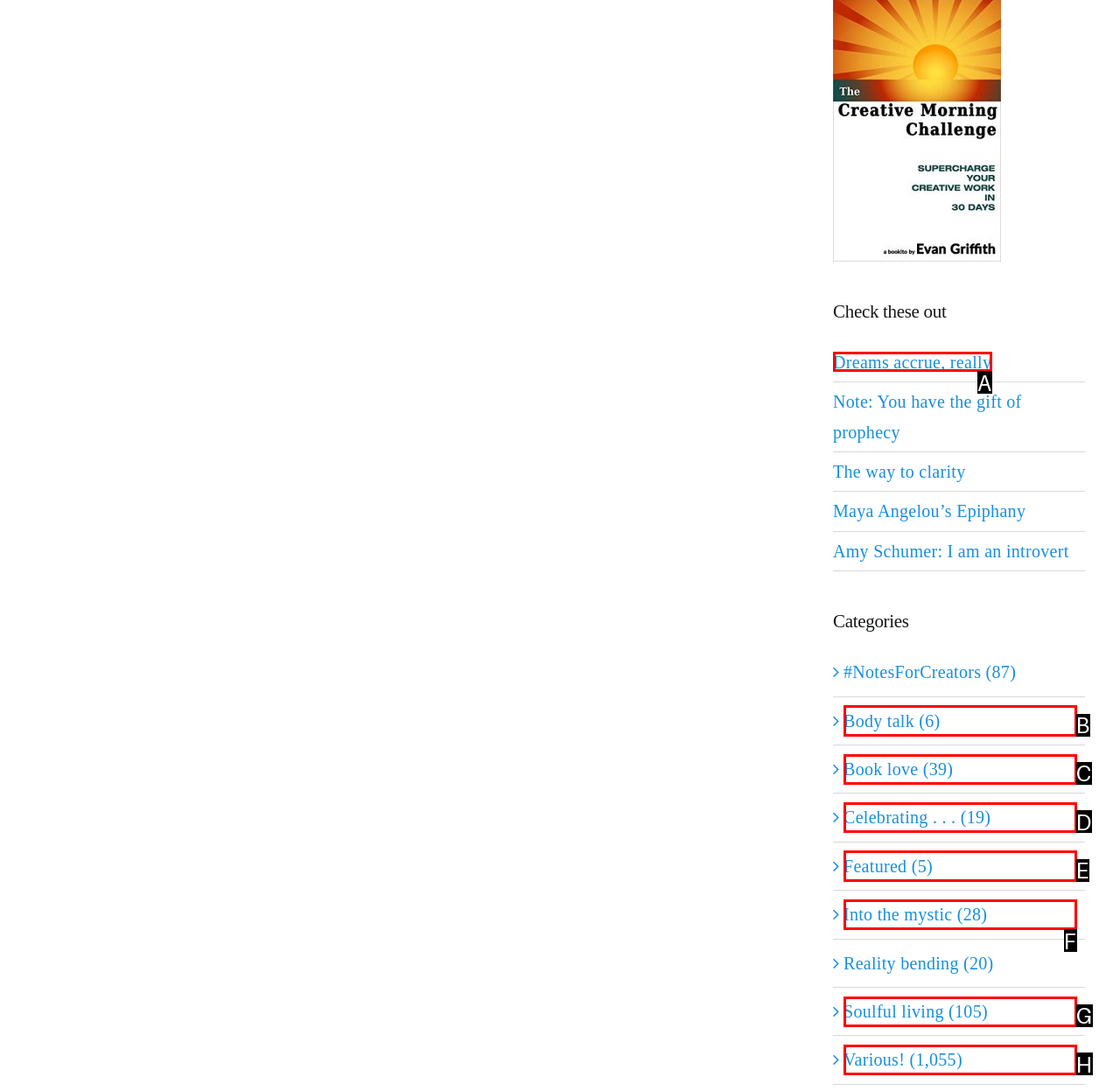Identify which HTML element matches the description: Soulful living (105)
Provide your answer in the form of the letter of the correct option from the listed choices.

G